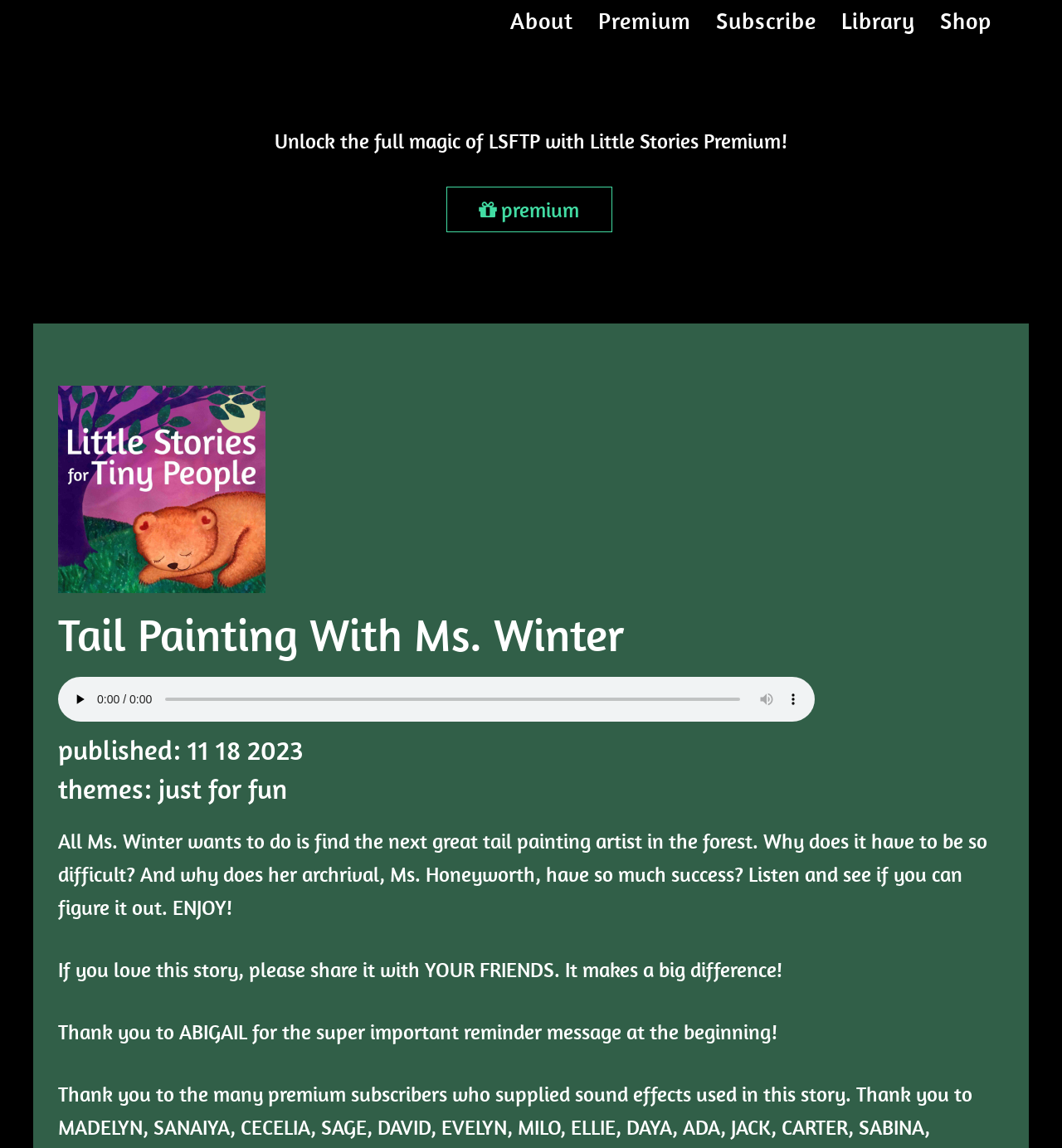Please answer the following question using a single word or phrase: 
What is the theme of the story?

just for fun